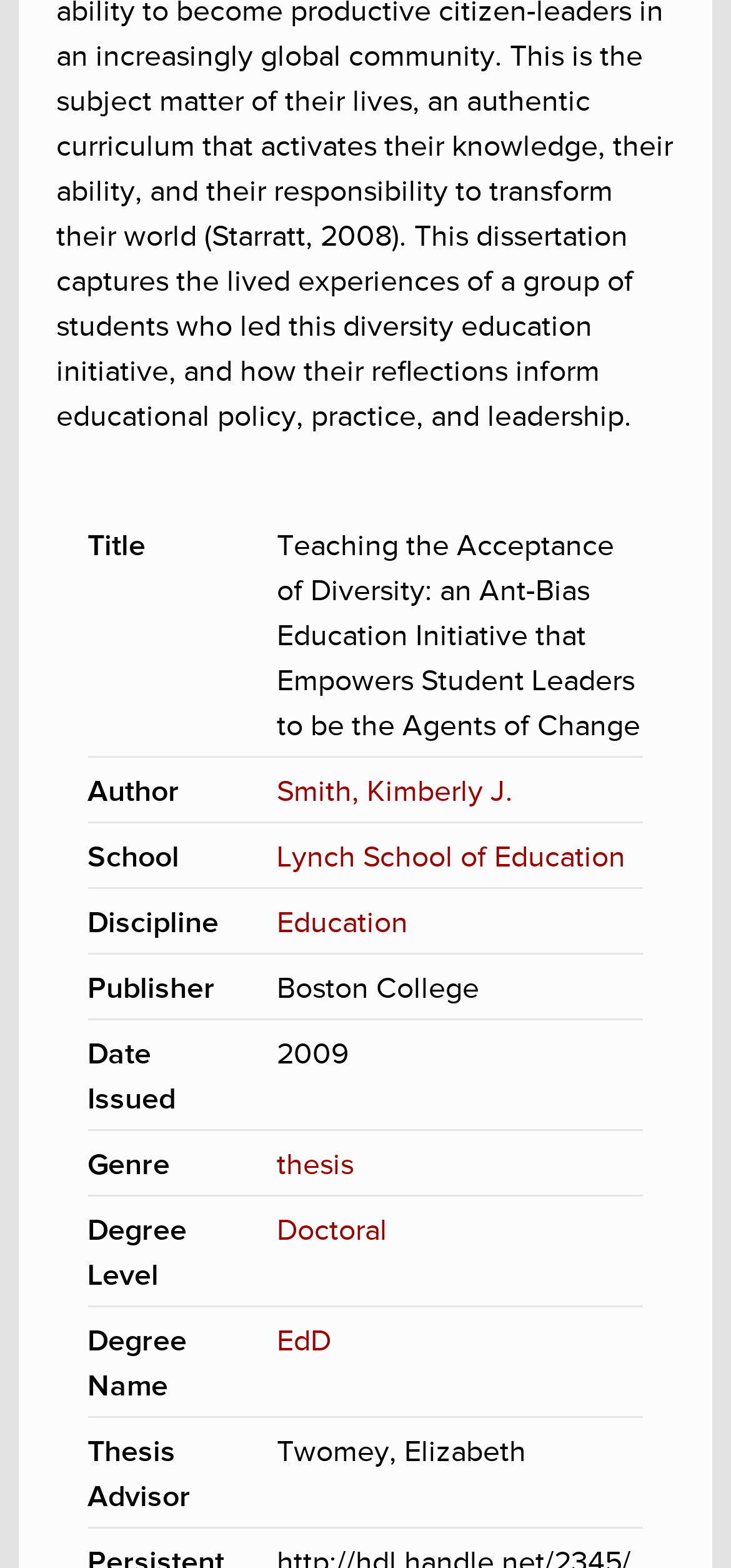What is the degree level of the thesis?
We need a detailed and meticulous answer to the question.

I found the degree level by looking at the description list detail element with the link text 'Doctoral'.